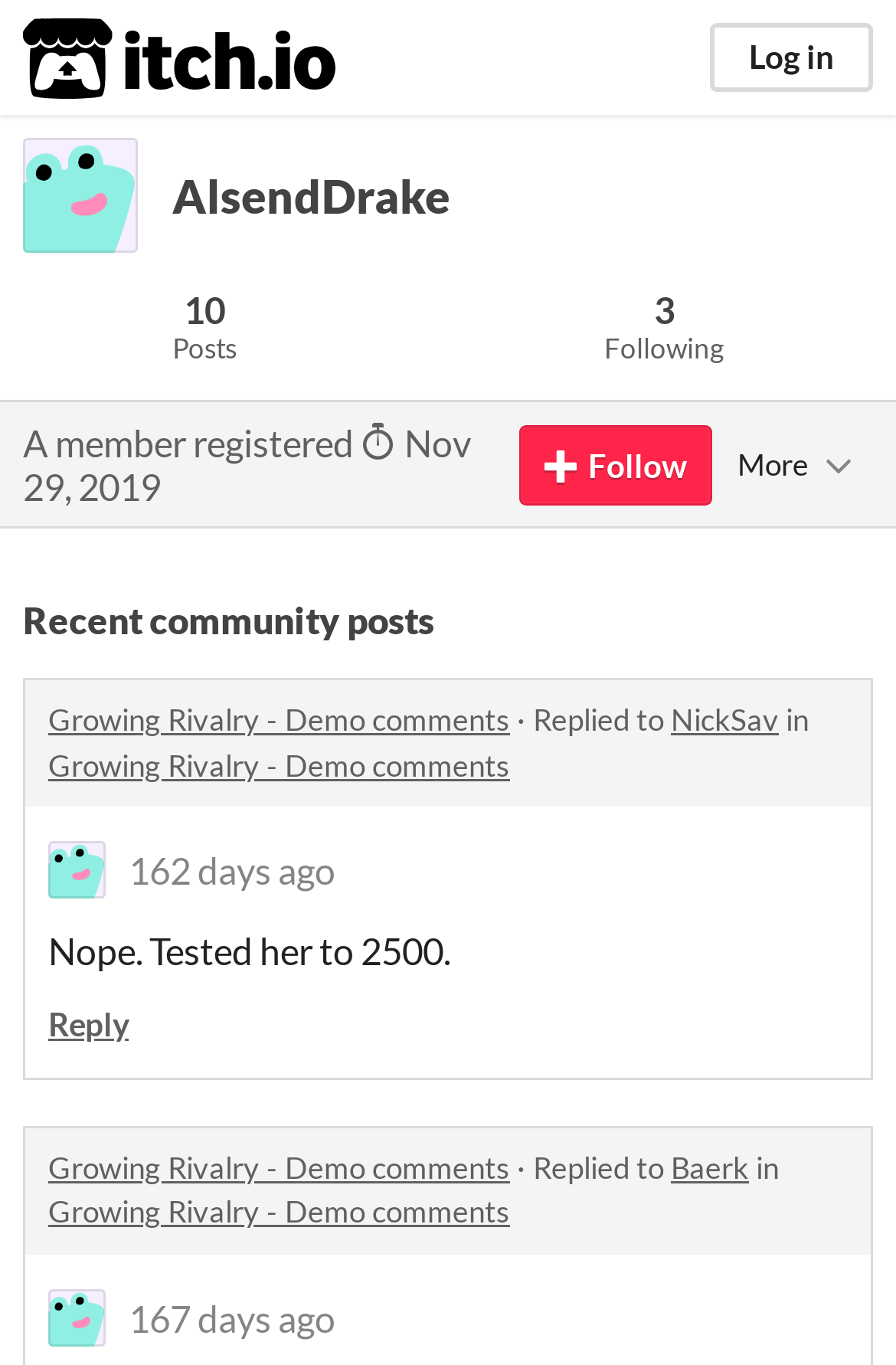How many posts does AlsendDrake have?
Using the visual information, respond with a single word or phrase.

10